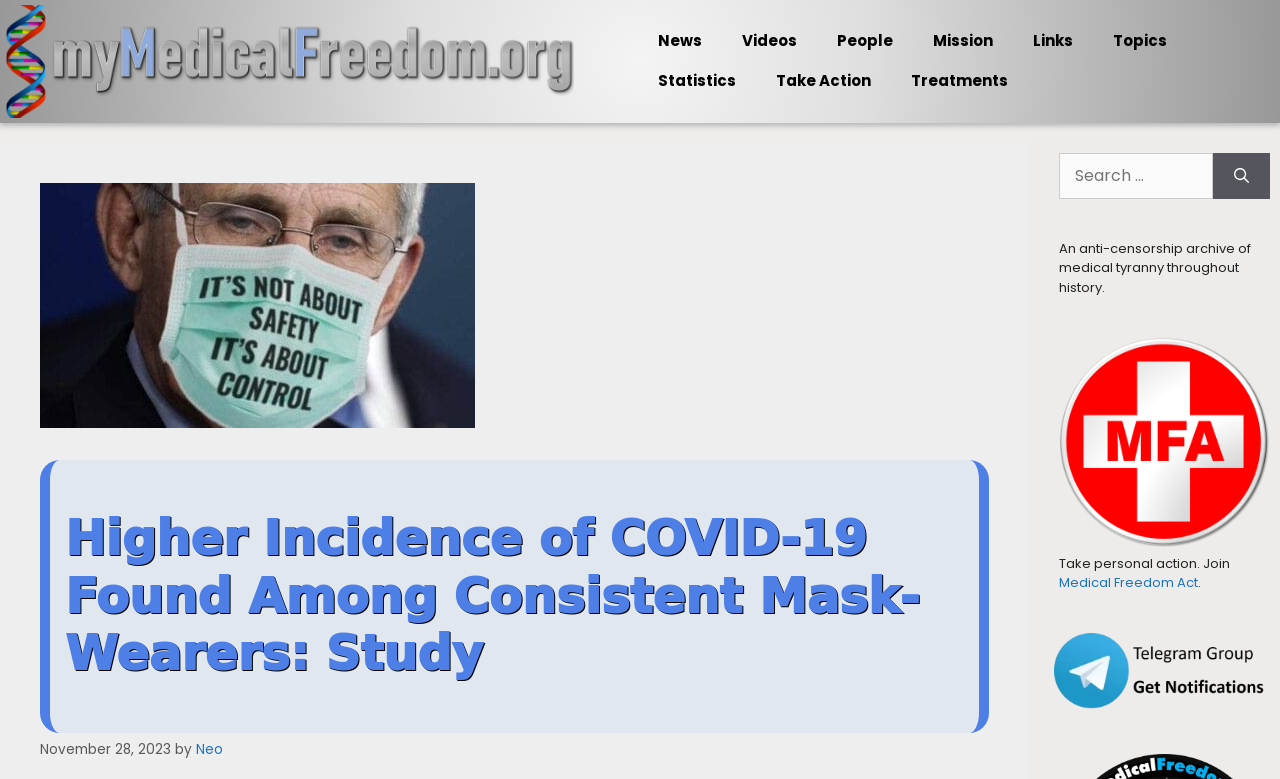Given the element description Take Action, specify the bounding box coordinates of the corresponding UI element in the format (top-left x, top-left y, bottom-right x, bottom-right y). All values must be between 0 and 1.

[0.591, 0.079, 0.696, 0.13]